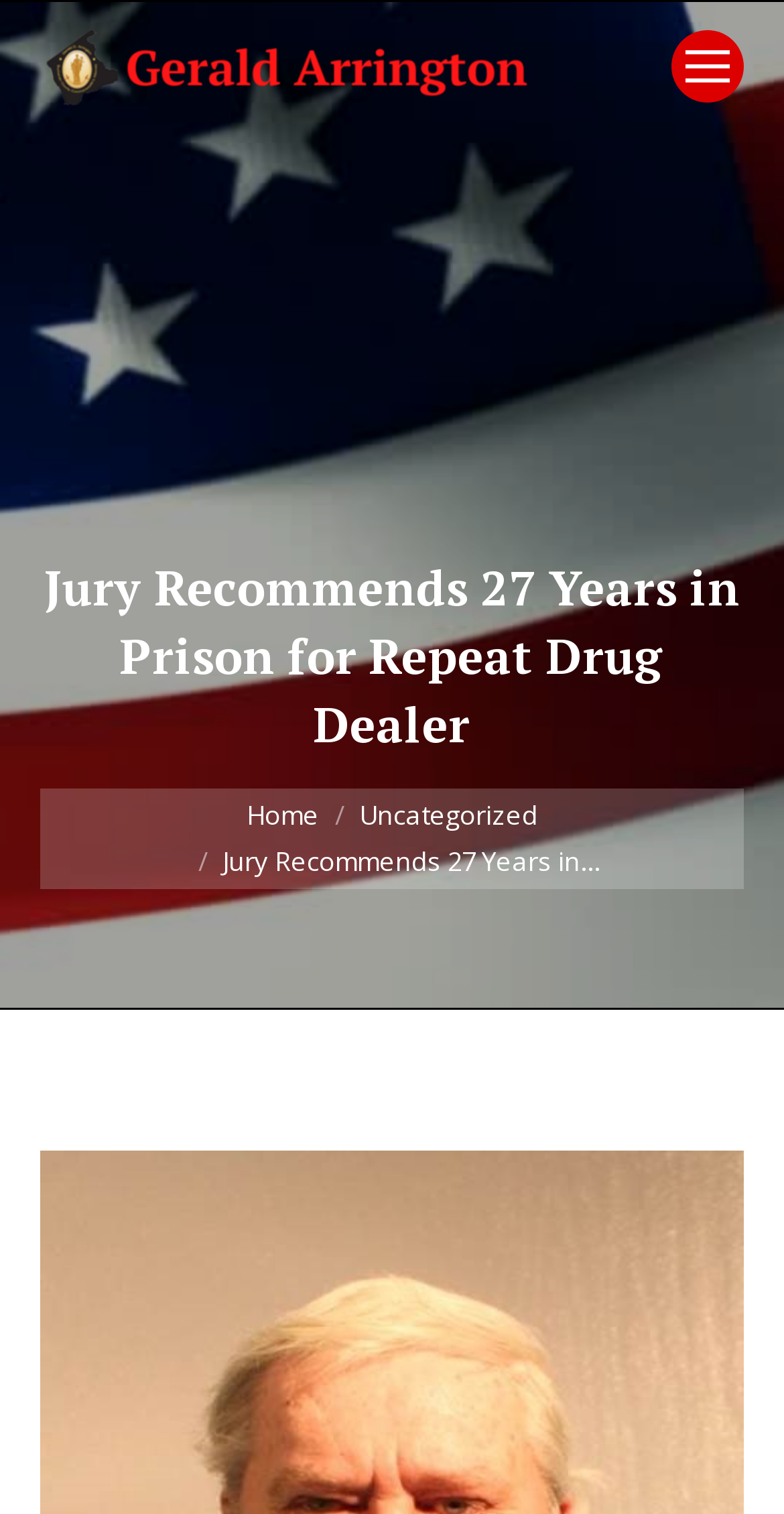Provide a brief response to the question below using one word or phrase:
What is the name of the person in the article?

Jerry Lee Morrow